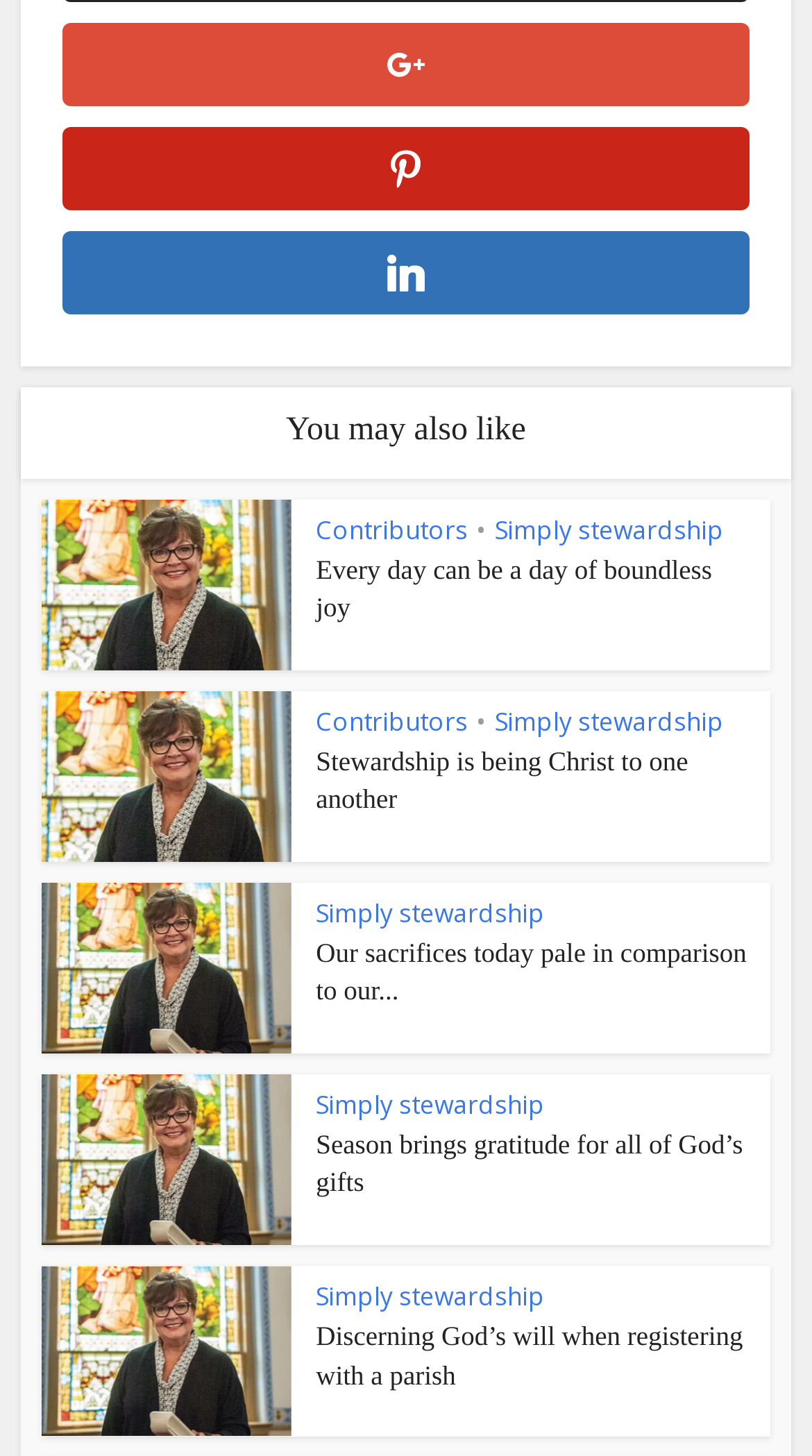Identify the bounding box coordinates of the section to be clicked to complete the task described by the following instruction: "View 'Simply stewardship' image". The coordinates should be four float numbers between 0 and 1, formatted as [left, top, right, bottom].

[0.051, 0.606, 0.358, 0.724]